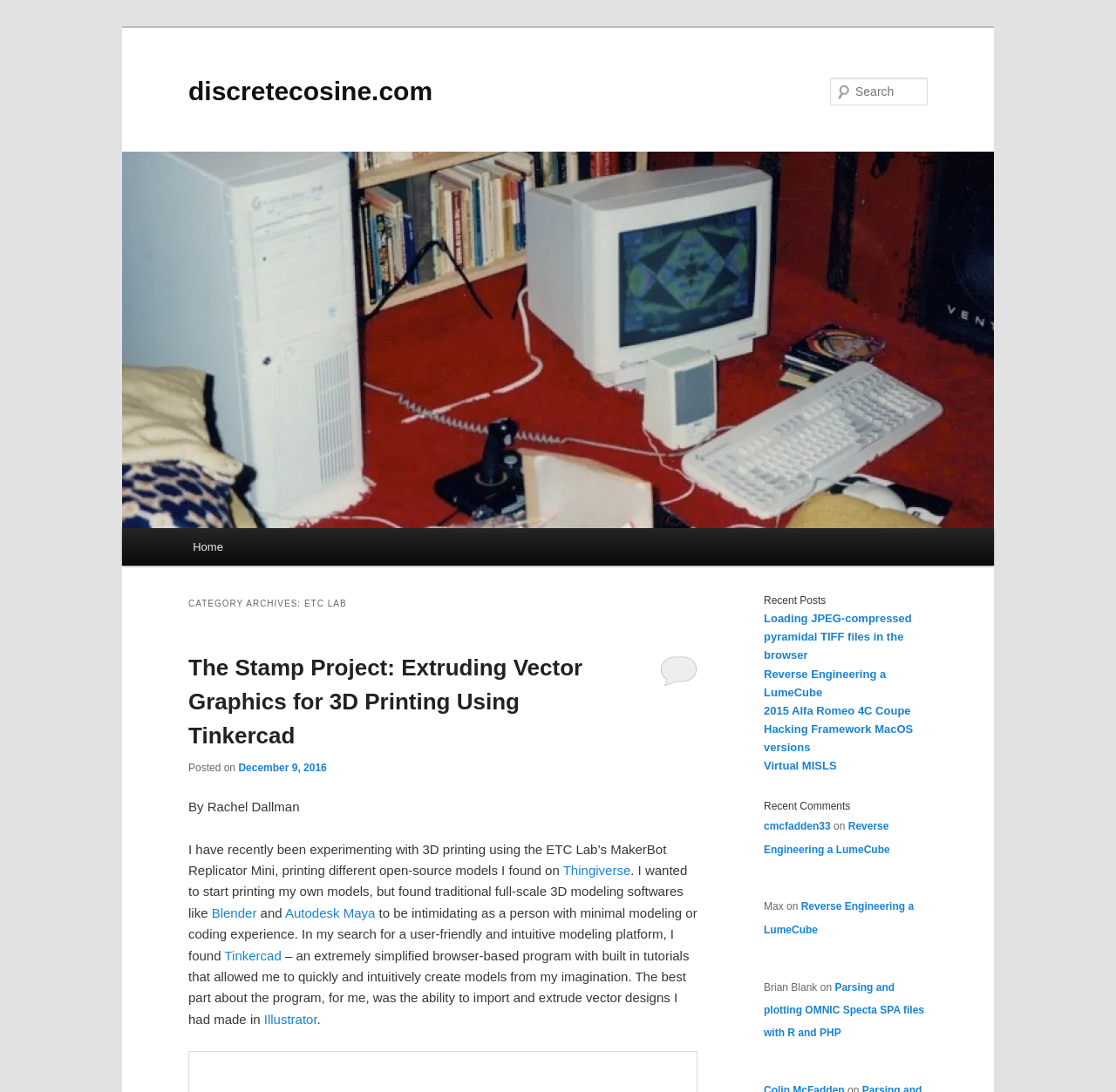Give a one-word or one-phrase response to the question:
What is the search function for on the webpage?

Search